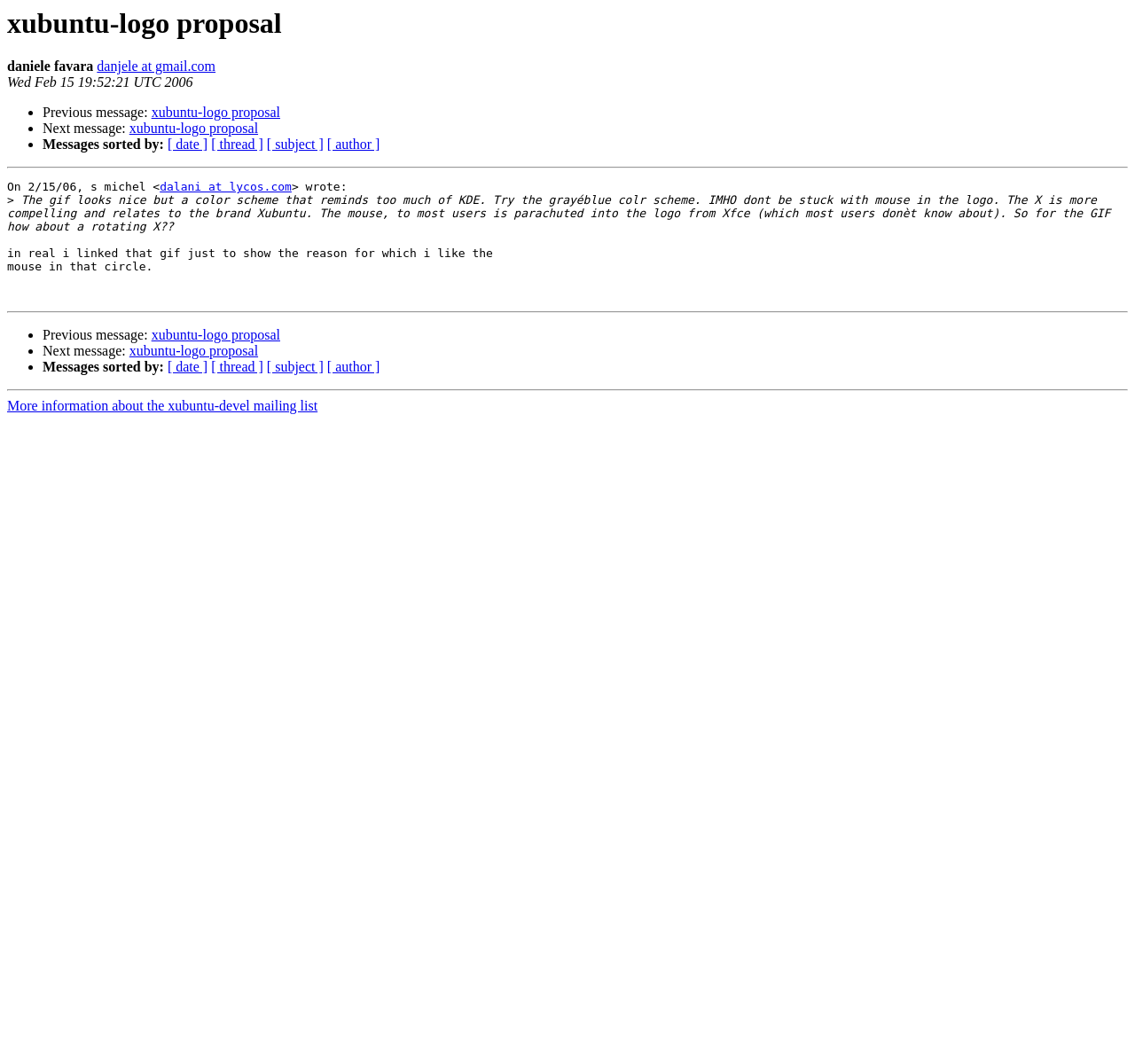Create a detailed summary of all the visual and textual information on the webpage.

This webpage appears to be a discussion forum or mailing list archive, specifically focused on the xubuntu-logo proposal. At the top, there is a heading with the title "xubuntu-logo proposal" followed by the name "daniele favara" and an email address "danjele at gmail.com". Below this, there is a timestamp "Wed Feb 15 19:52:21 UTC 2006".

The main content of the page is a message from "s michel" with an email address "dalani at lycos.com". The message discusses the xubuntu logo proposal, mentioning that the GIF looks nice but suggests a different color scheme and removing the mouse from the logo. The message also includes a lengthy paragraph discussing the idea of a rotating X in the logo.

The message is divided into sections by horizontal separators. Below the message, there are navigation links to previous and next messages, as well as links to sort messages by date, thread, subject, and author.

At the bottom of the page, there is another set of navigation links to previous and next messages, as well as links to sort messages by date, thread, subject, and author. Finally, there is a link to "More information about the xubuntu-devel mailing list".